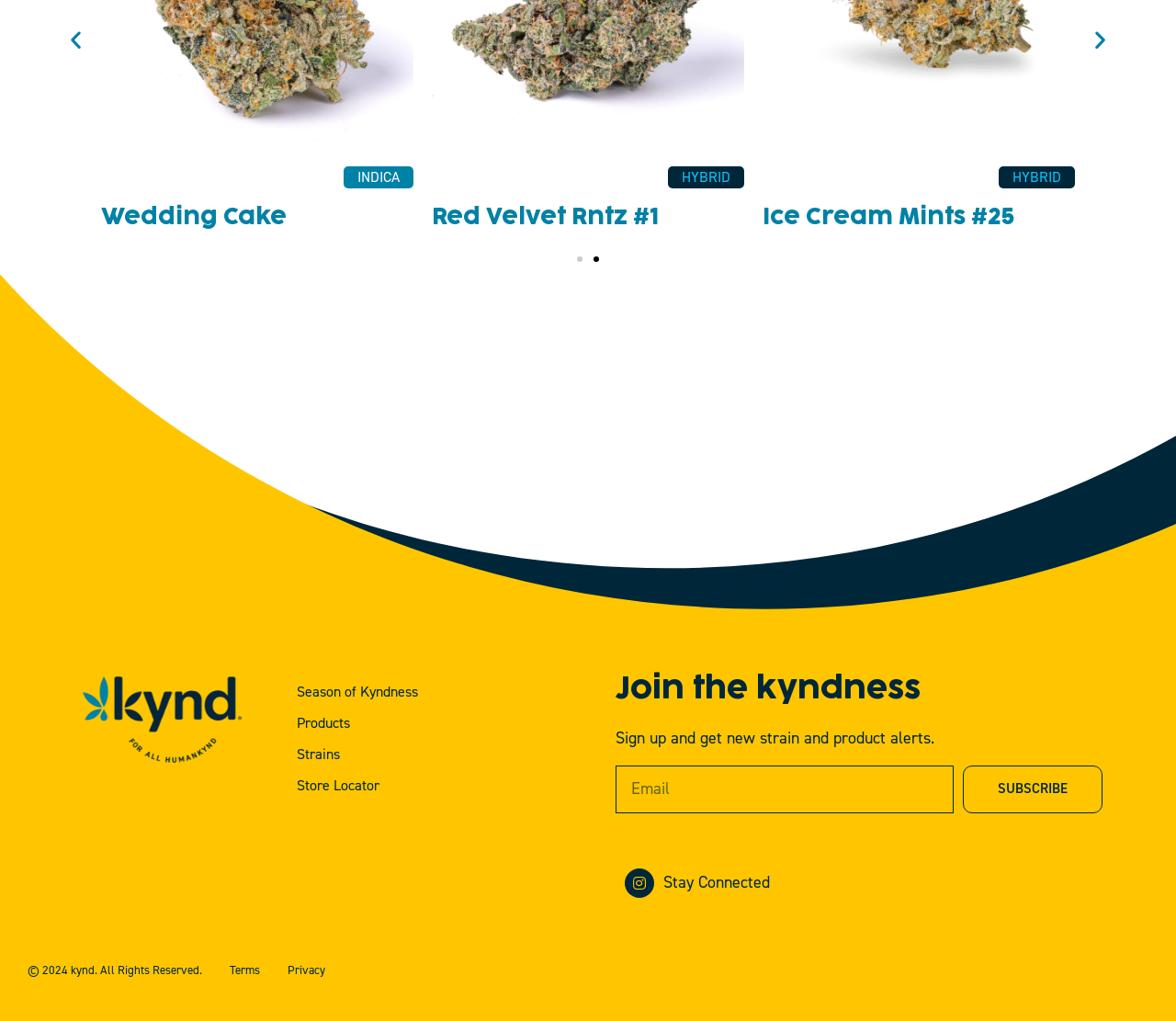Determine the bounding box coordinates of the region I should click to achieve the following instruction: "View terms". Ensure the bounding box coordinates are four float numbers between 0 and 1, i.e., [left, top, right, bottom].

[0.195, 0.943, 0.221, 0.958]